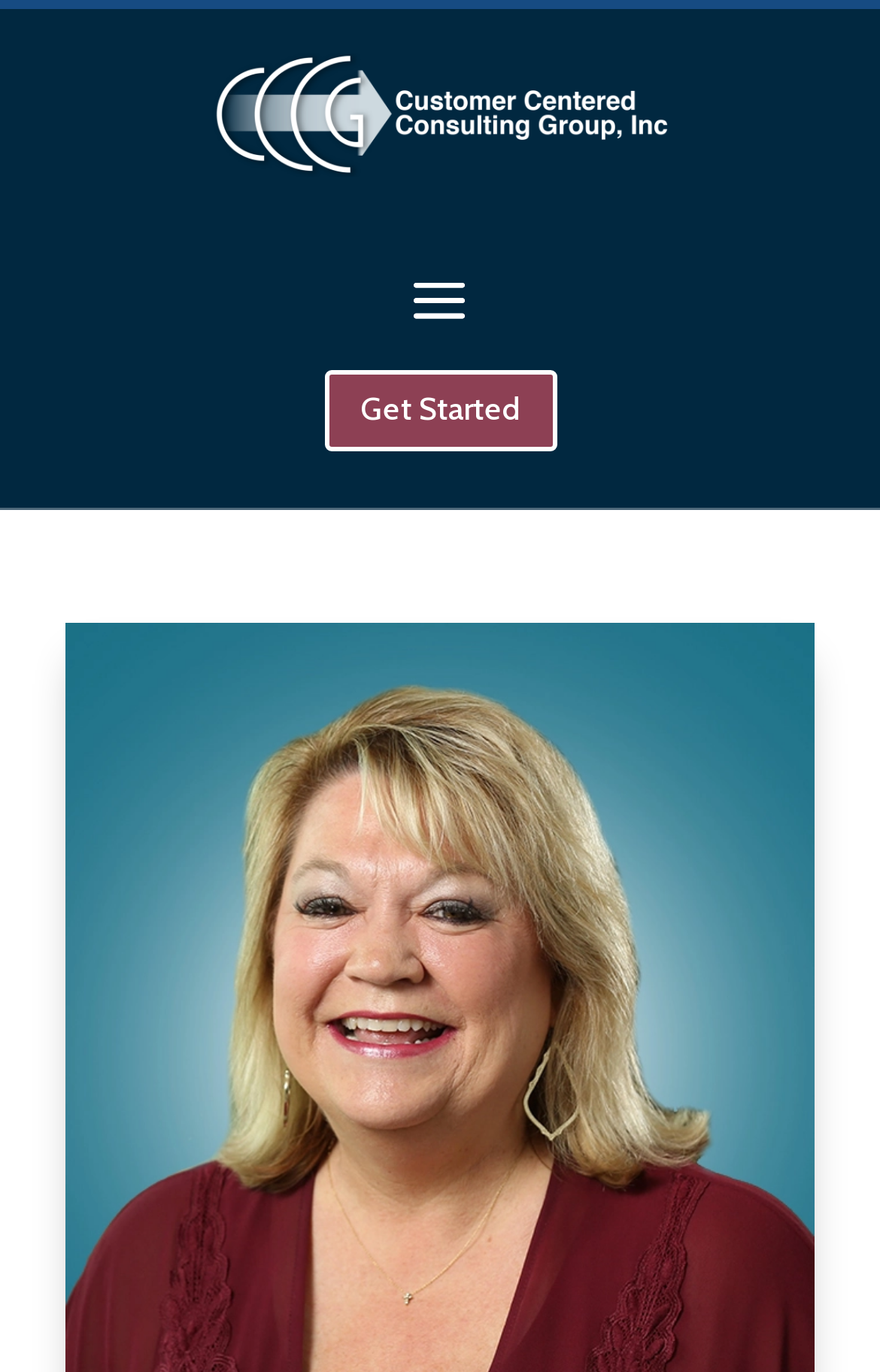Ascertain the bounding box coordinates for the UI element detailed here: "Get Started". The coordinates should be provided as [left, top, right, bottom] with each value being a float between 0 and 1.

[0.368, 0.269, 0.632, 0.329]